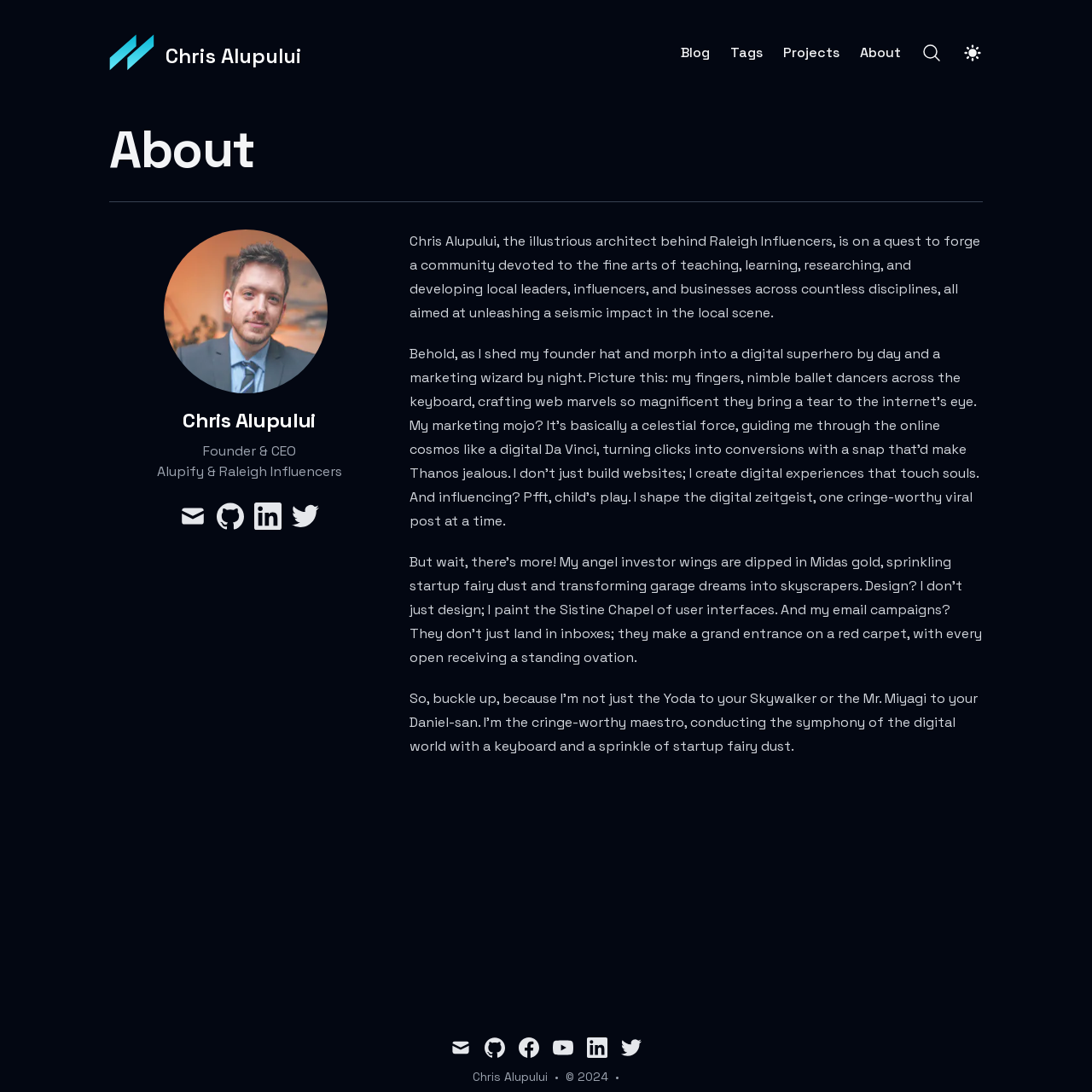Please provide a detailed answer to the question below by examining the image:
What is the purpose of the Toggle Dark Mode button?

The answer can be inferred from the button's name and its common usage in web design, where a toggle dark mode button is used to switch between light and dark modes of a website.